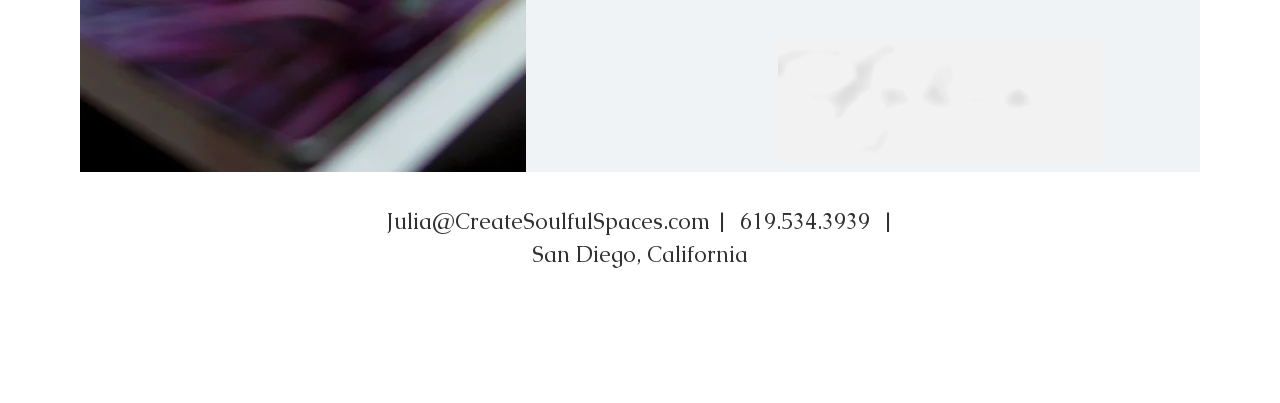Identify the bounding box coordinates for the UI element described as follows: aria-label="Pinterest - Black Circle". Use the format (top-left x, top-left y, bottom-right x, bottom-right y) and ensure all values are floating point numbers between 0 and 1.

[0.462, 0.739, 0.492, 0.836]